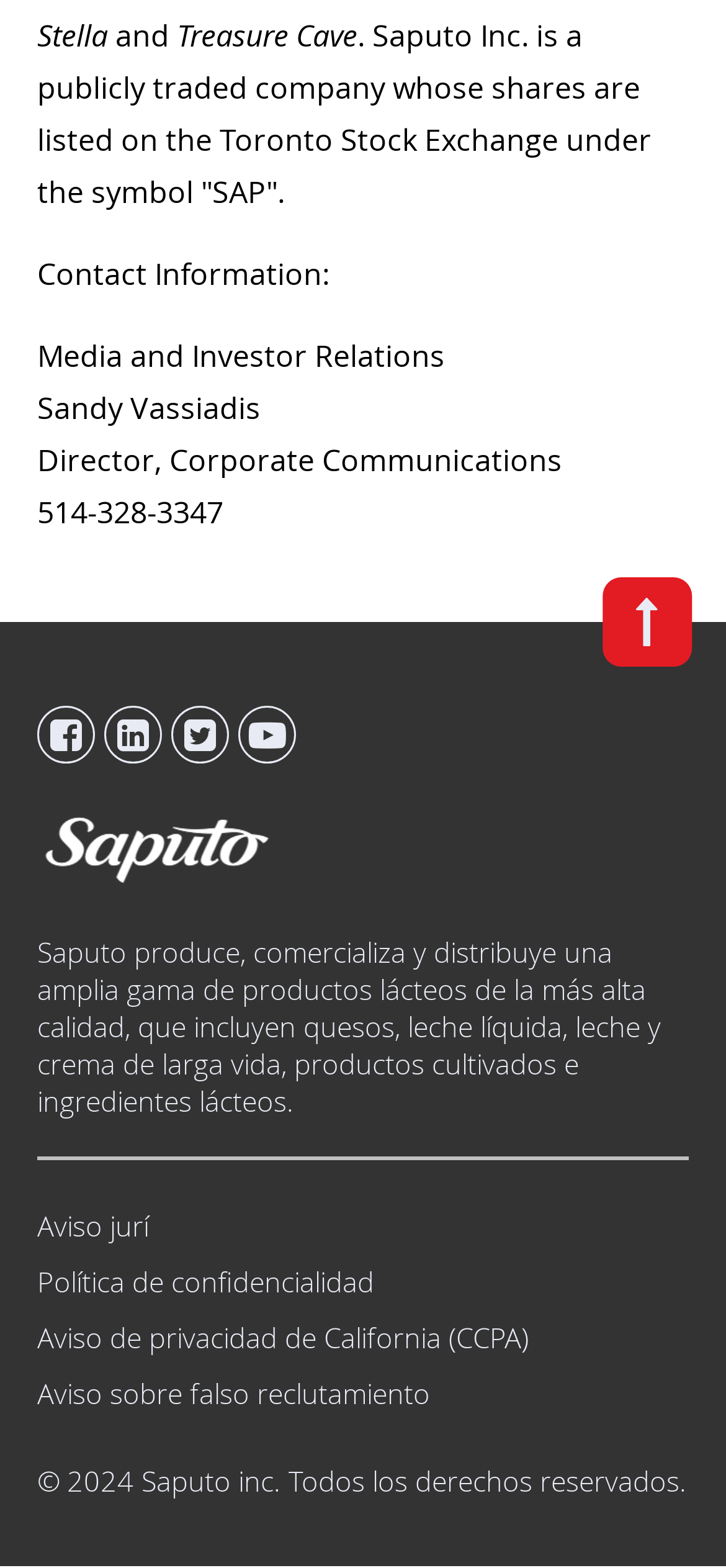Find the bounding box coordinates of the area that needs to be clicked in order to achieve the following instruction: "Read about Saputo's products". The coordinates should be specified as four float numbers between 0 and 1, i.e., [left, top, right, bottom].

[0.051, 0.596, 0.91, 0.714]